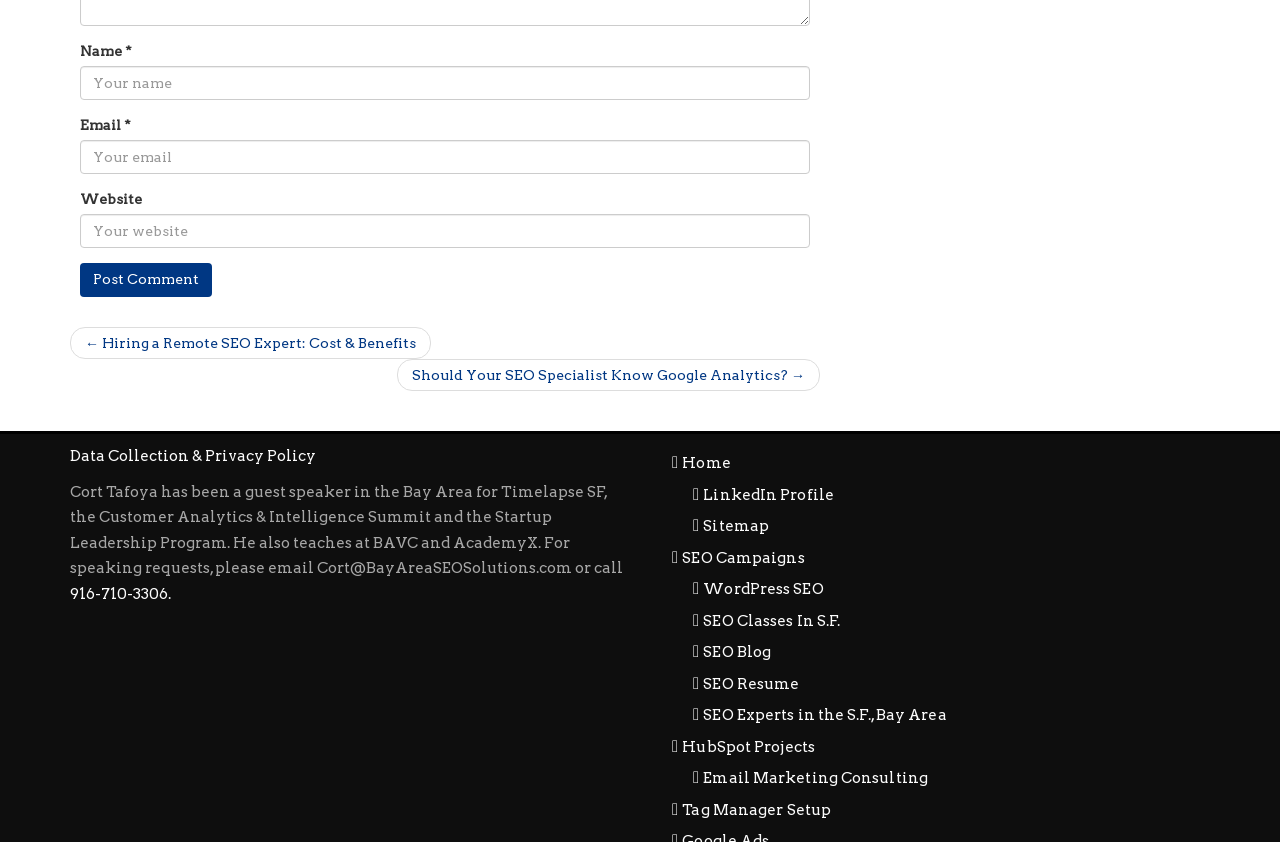Locate the bounding box coordinates of the element that should be clicked to execute the following instruction: "Visit the SEO Blog".

[0.545, 0.764, 0.602, 0.785]